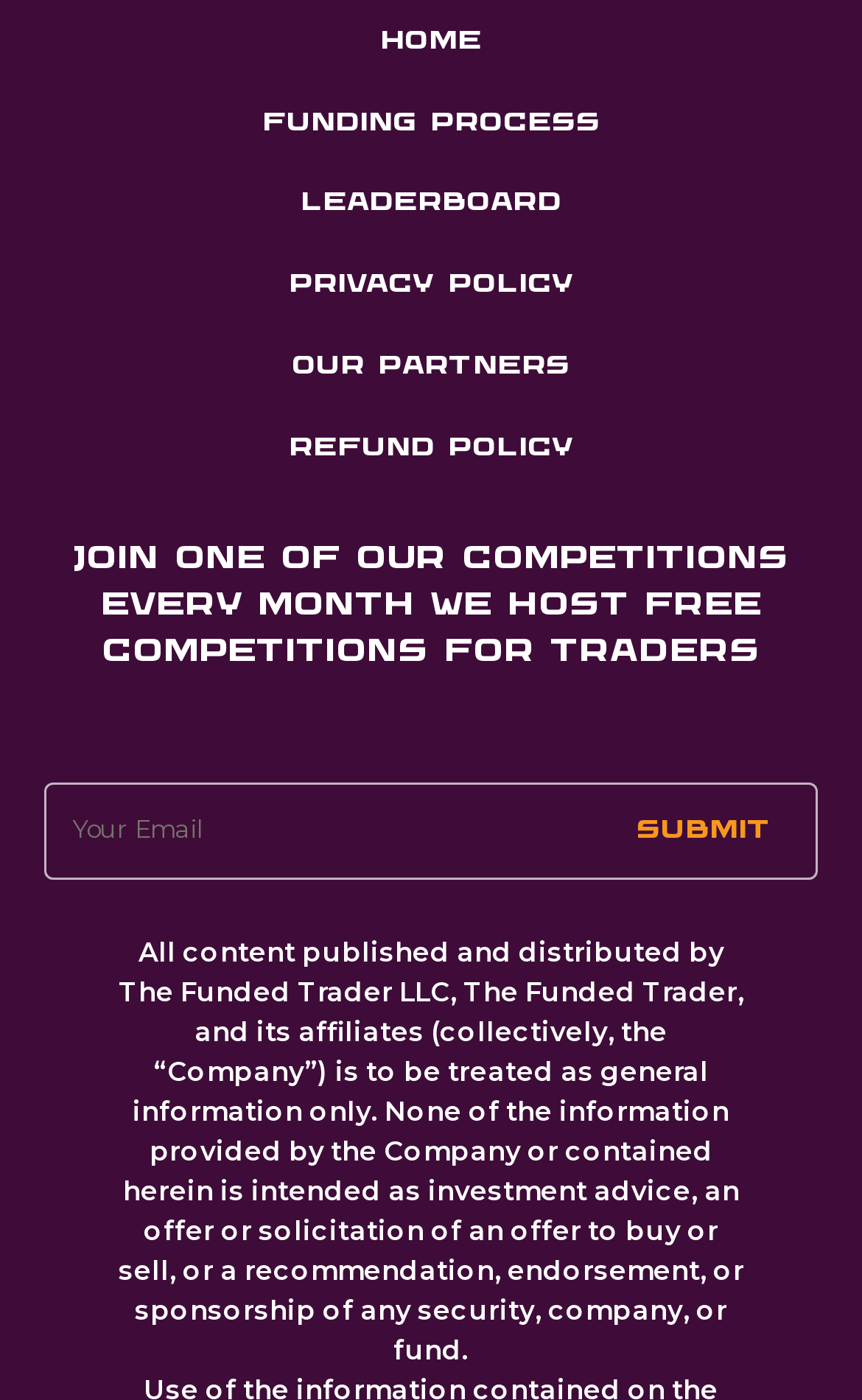How often are competitions hosted?
Based on the visual content, answer with a single word or a brief phrase.

Every month